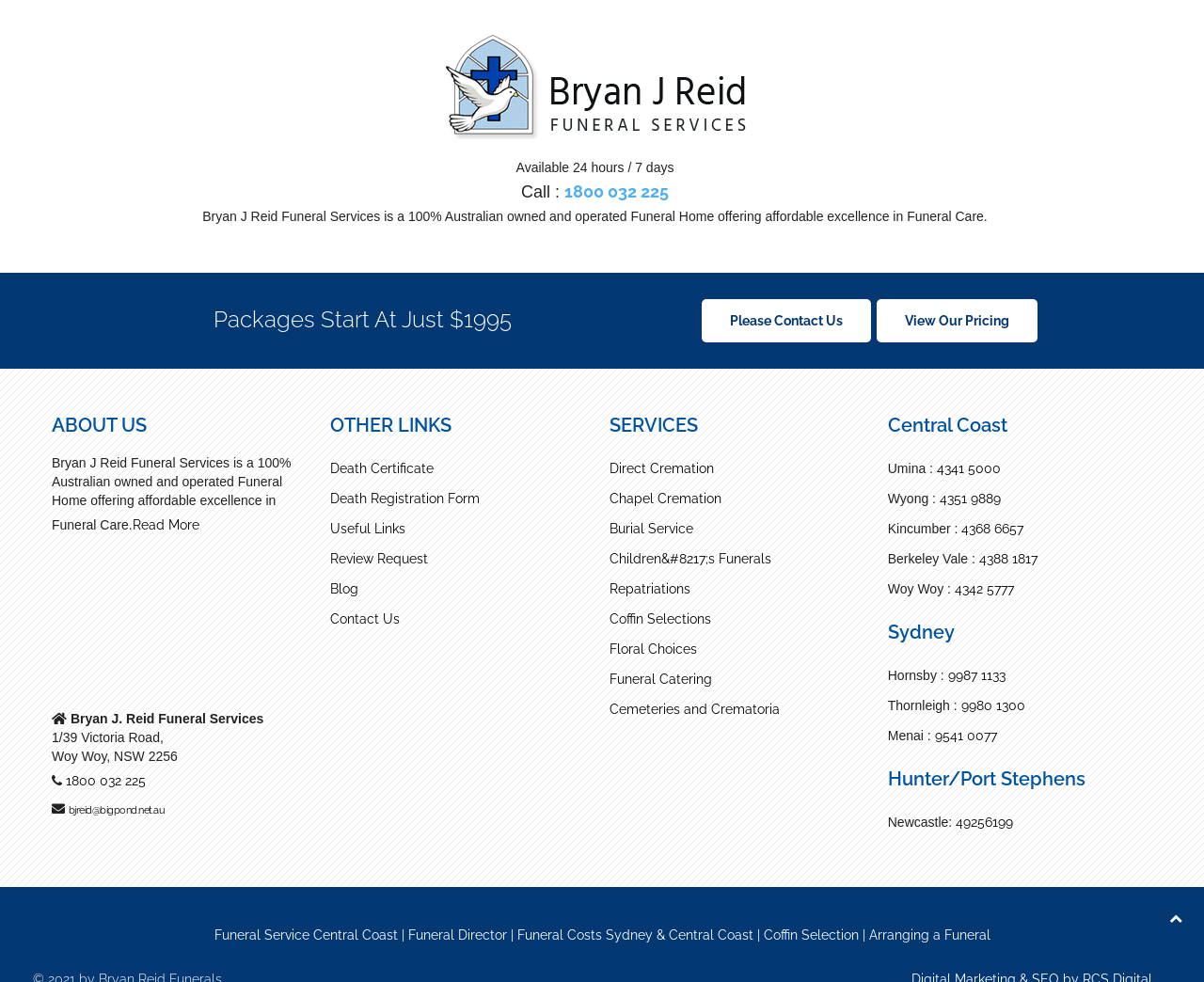Provide a short, one-word or phrase answer to the question below:
What is the phone number to call for funeral services?

1800 032 225